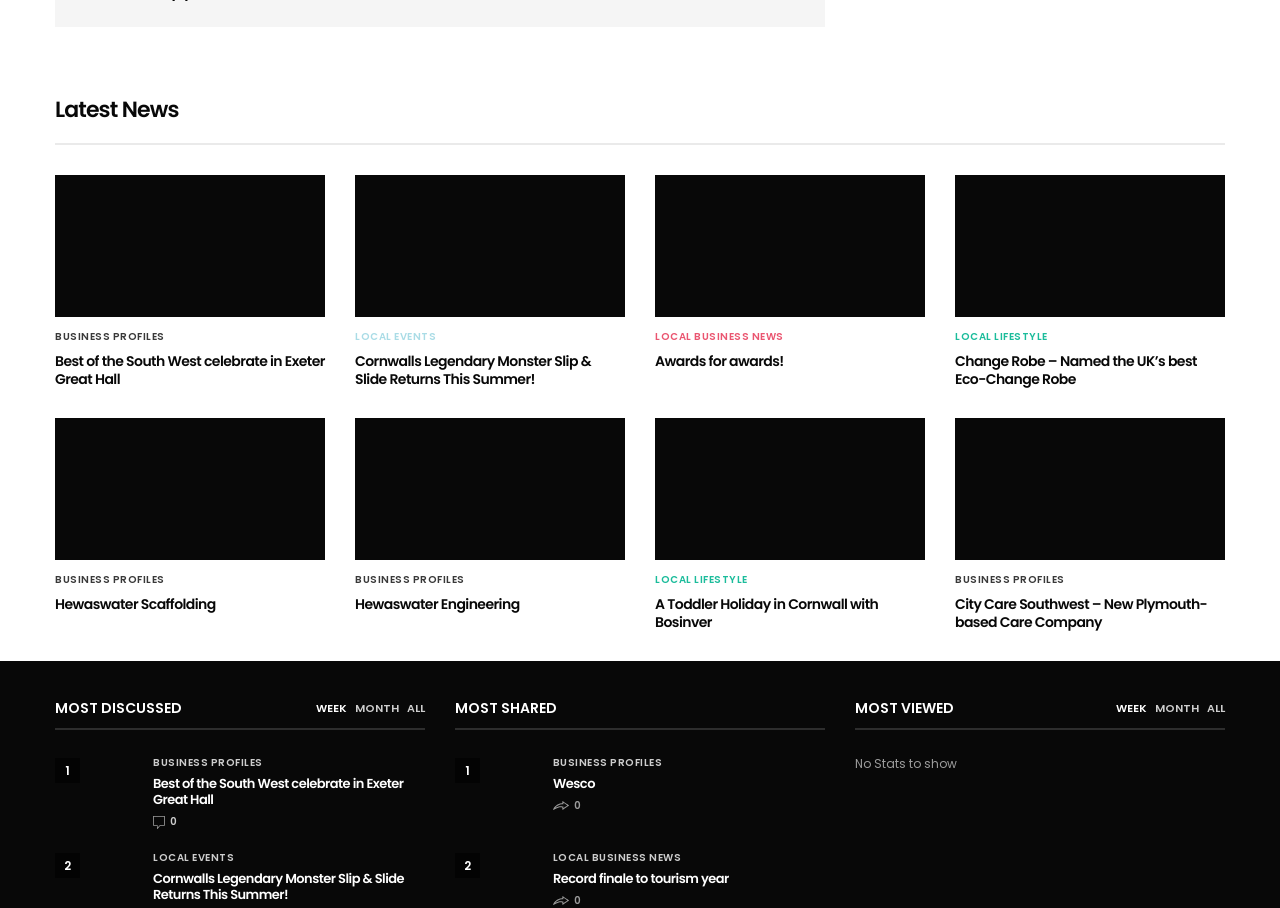Based on the element description Local Business News, identify the bounding box of the UI element in the given webpage screenshot. The coordinates should be in the format (top-left x, top-left y, bottom-right x, bottom-right y) and must be between 0 and 1.

[0.512, 0.365, 0.612, 0.376]